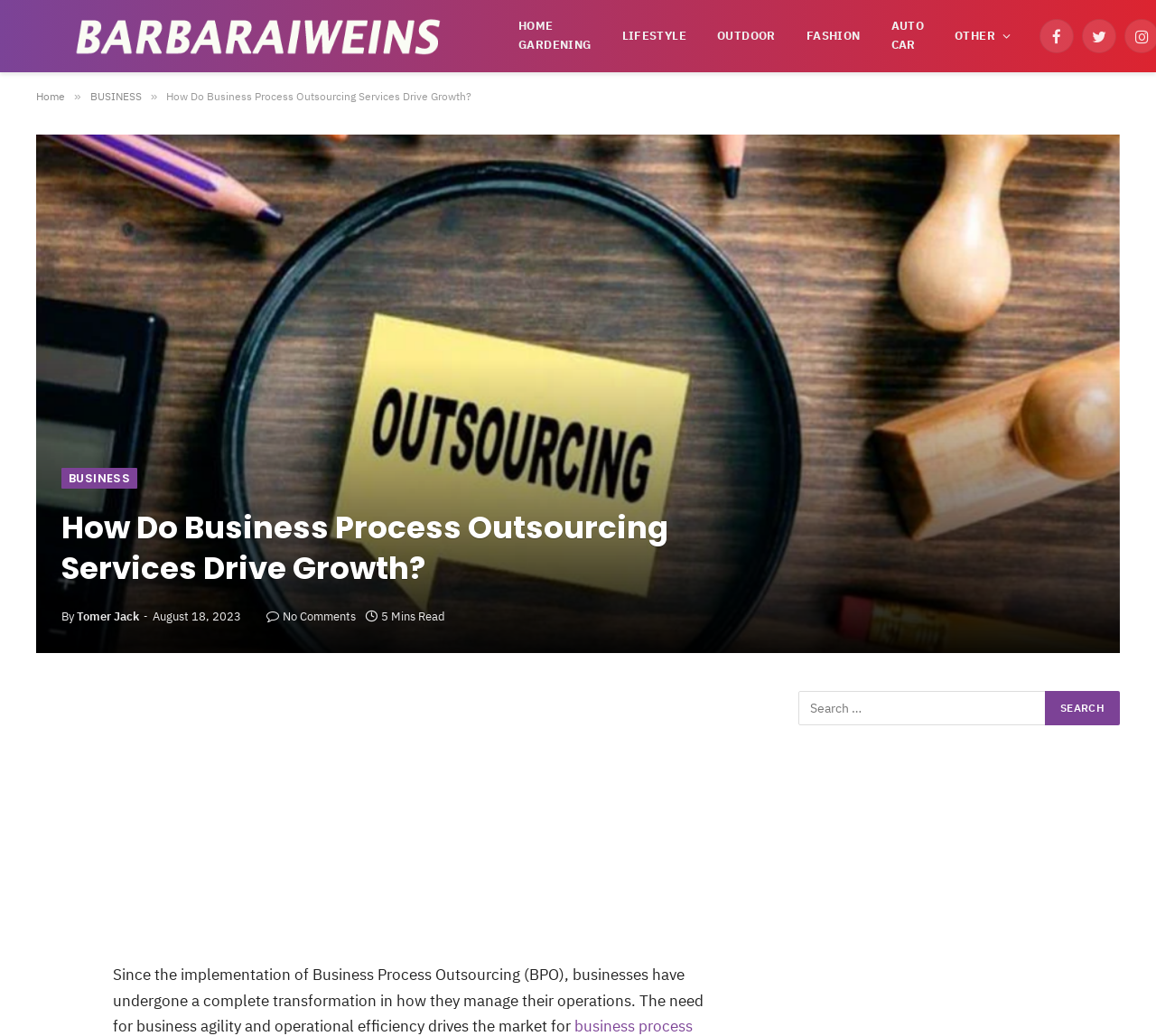Locate the bounding box coordinates of the element that should be clicked to execute the following instruction: "Share the article".

[0.034, 0.673, 0.065, 0.685]